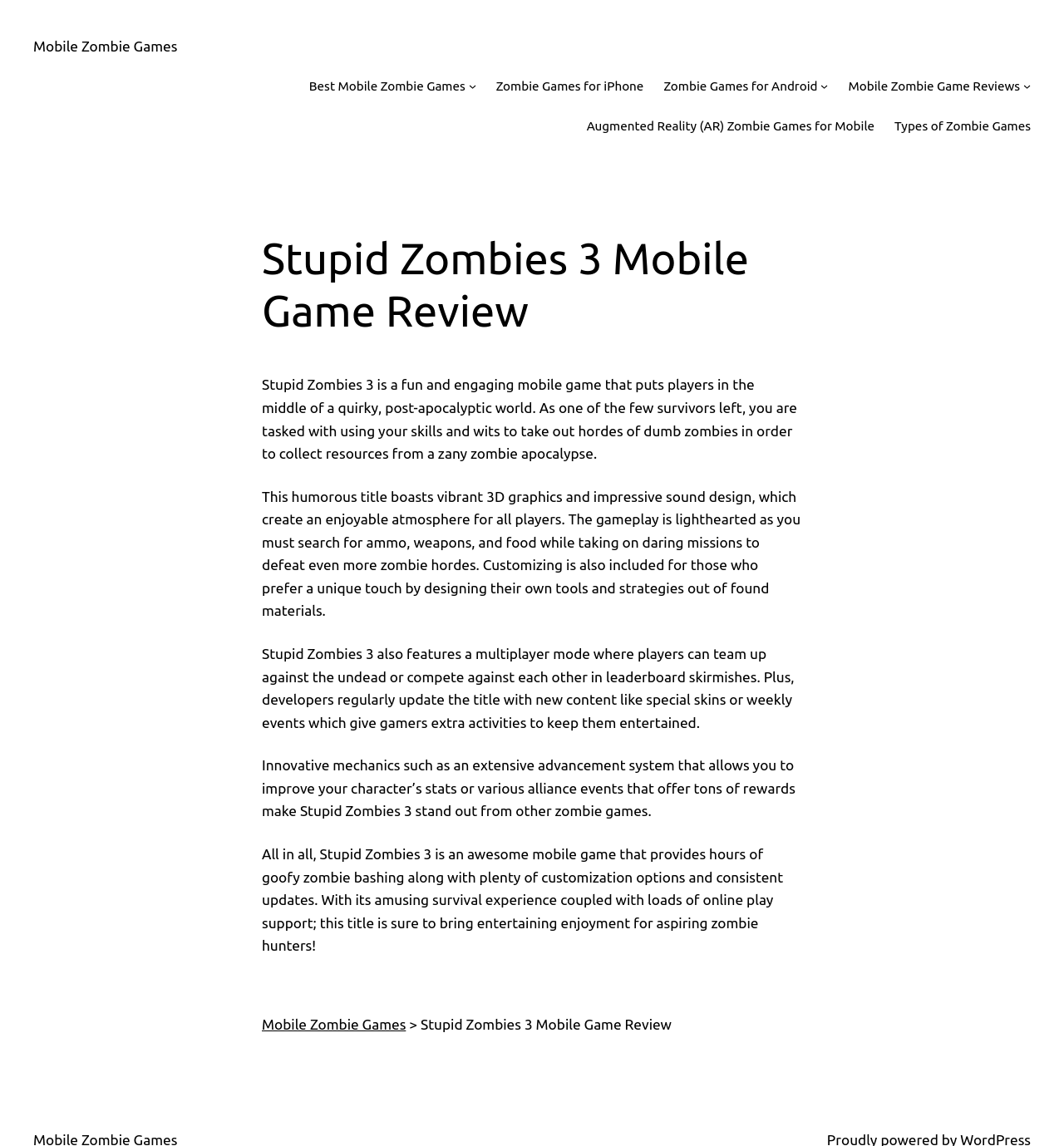Please find the main title text of this webpage.

Stupid Zombies 3 Mobile Game Review